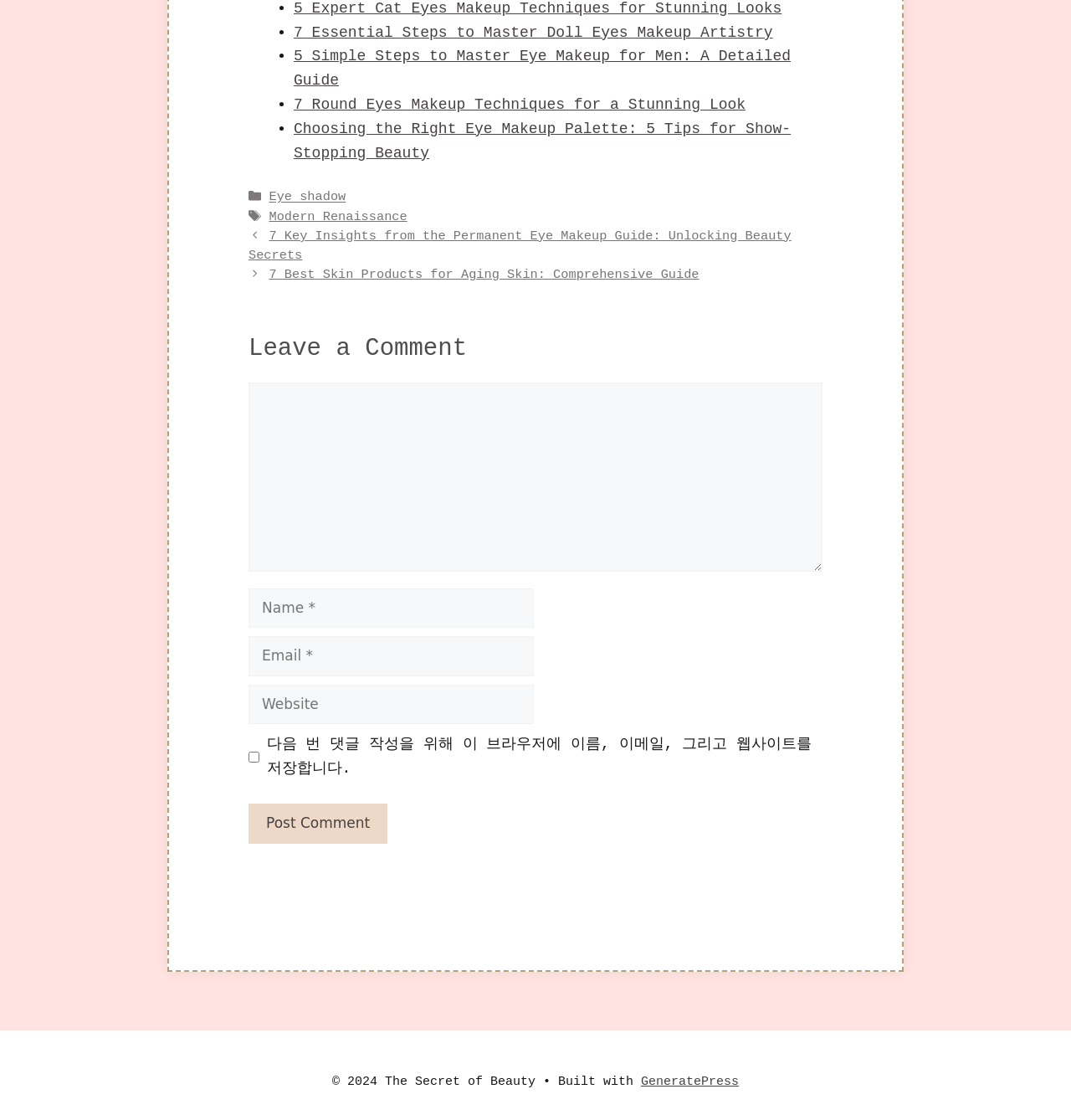What is the purpose of the checkbox?
Refer to the image and provide a detailed answer to the question.

The checkbox has a label that says '다음 번 댓글 작성을 위해 이 브라우저에 이름, 이메일, 그리고 웹사이트를 저장합니다.', which translates to 'Save name, email, and website for next comment'. This suggests that the purpose of the checkbox is to save the user's name, email, and website for future comments.